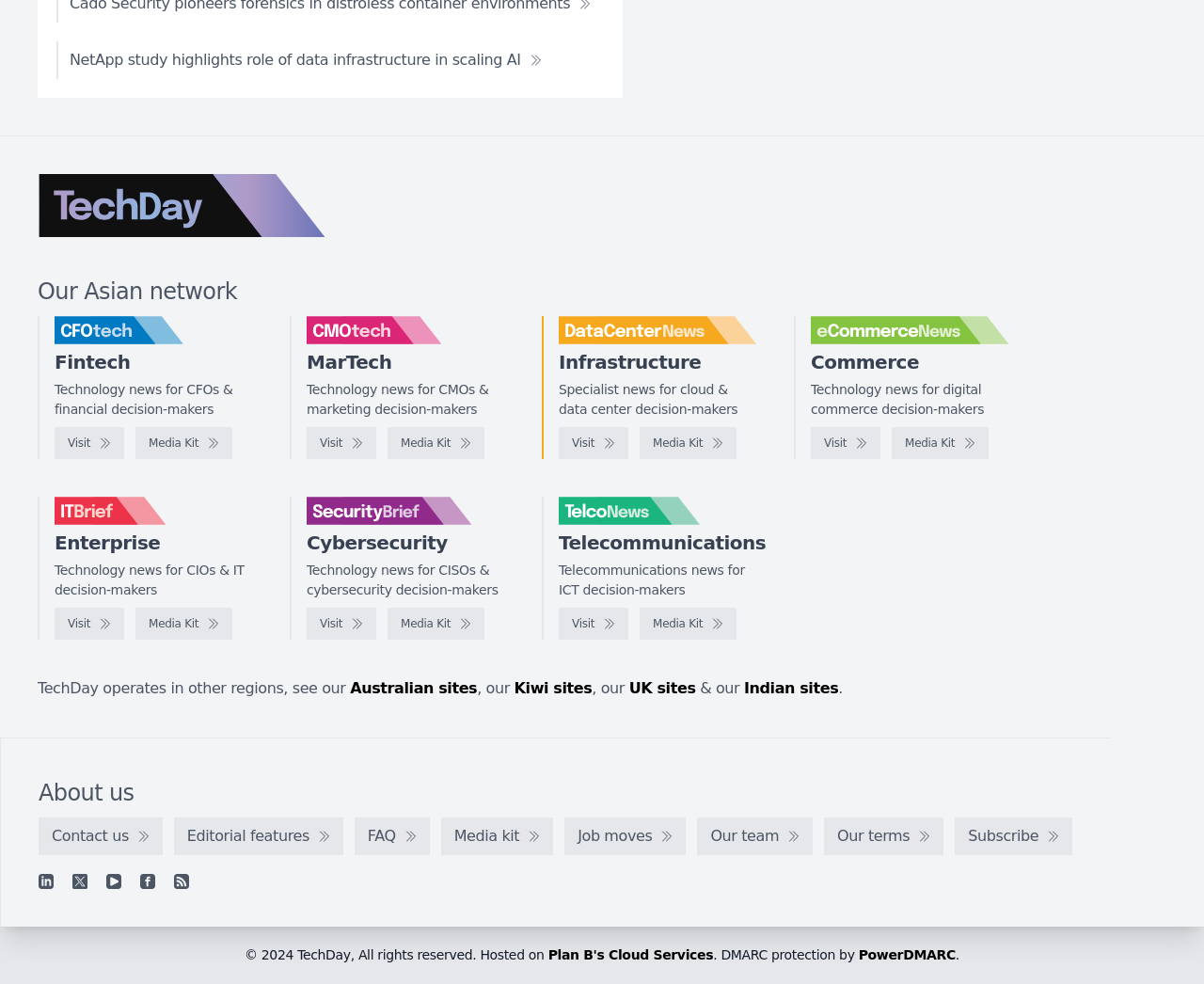What is the main topic of the webpage?
Based on the image, answer the question in a detailed manner.

Based on the various logos and descriptions on the webpage, it appears to be a technology news website that covers different areas such as fintech, martech, infrastructure, and more.